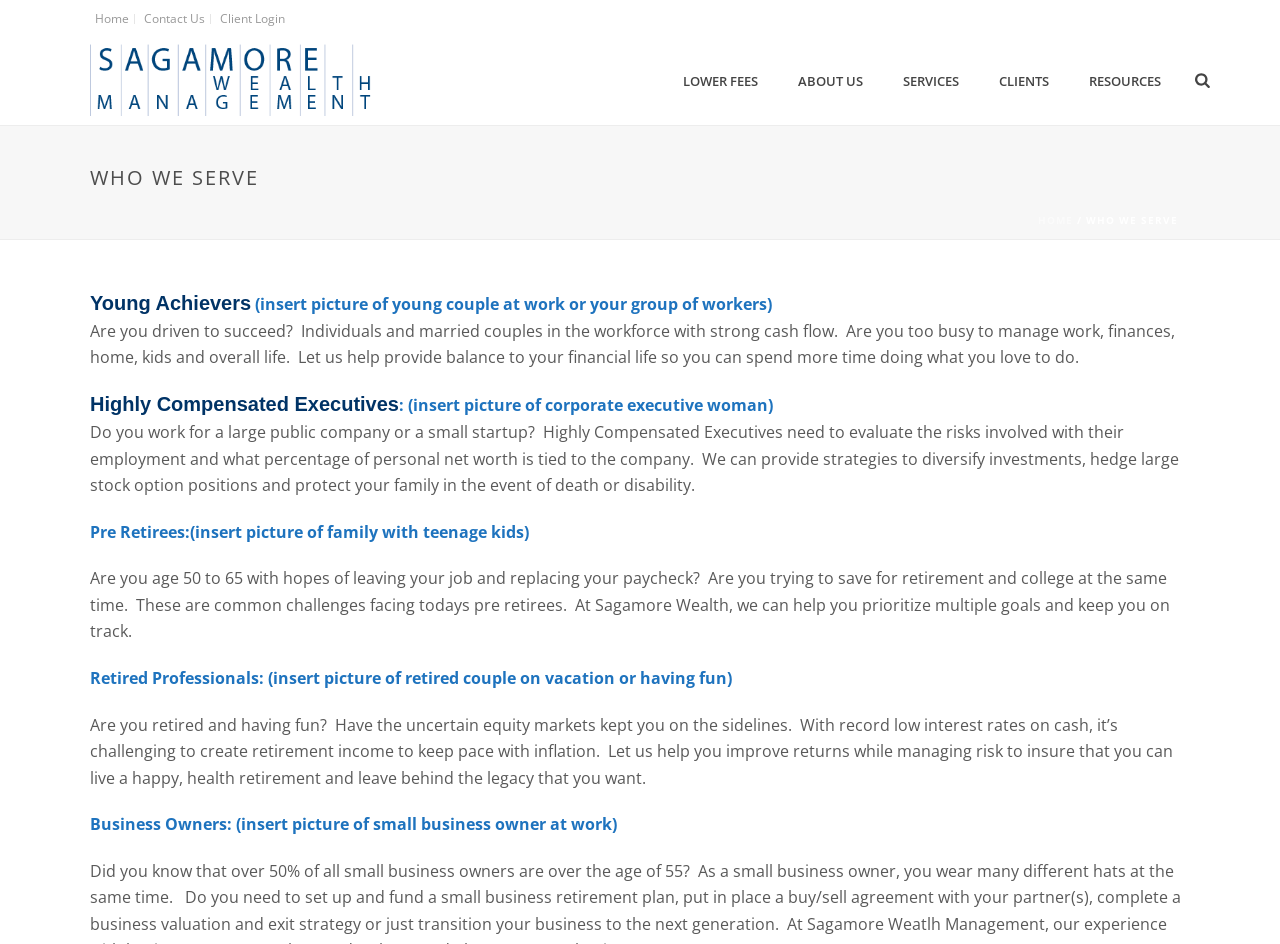Please predict the bounding box coordinates of the element's region where a click is necessary to complete the following instruction: "Login to Client Login". The coordinates should be represented by four float numbers between 0 and 1, i.e., [left, top, right, bottom].

[0.168, 0.015, 0.227, 0.025]